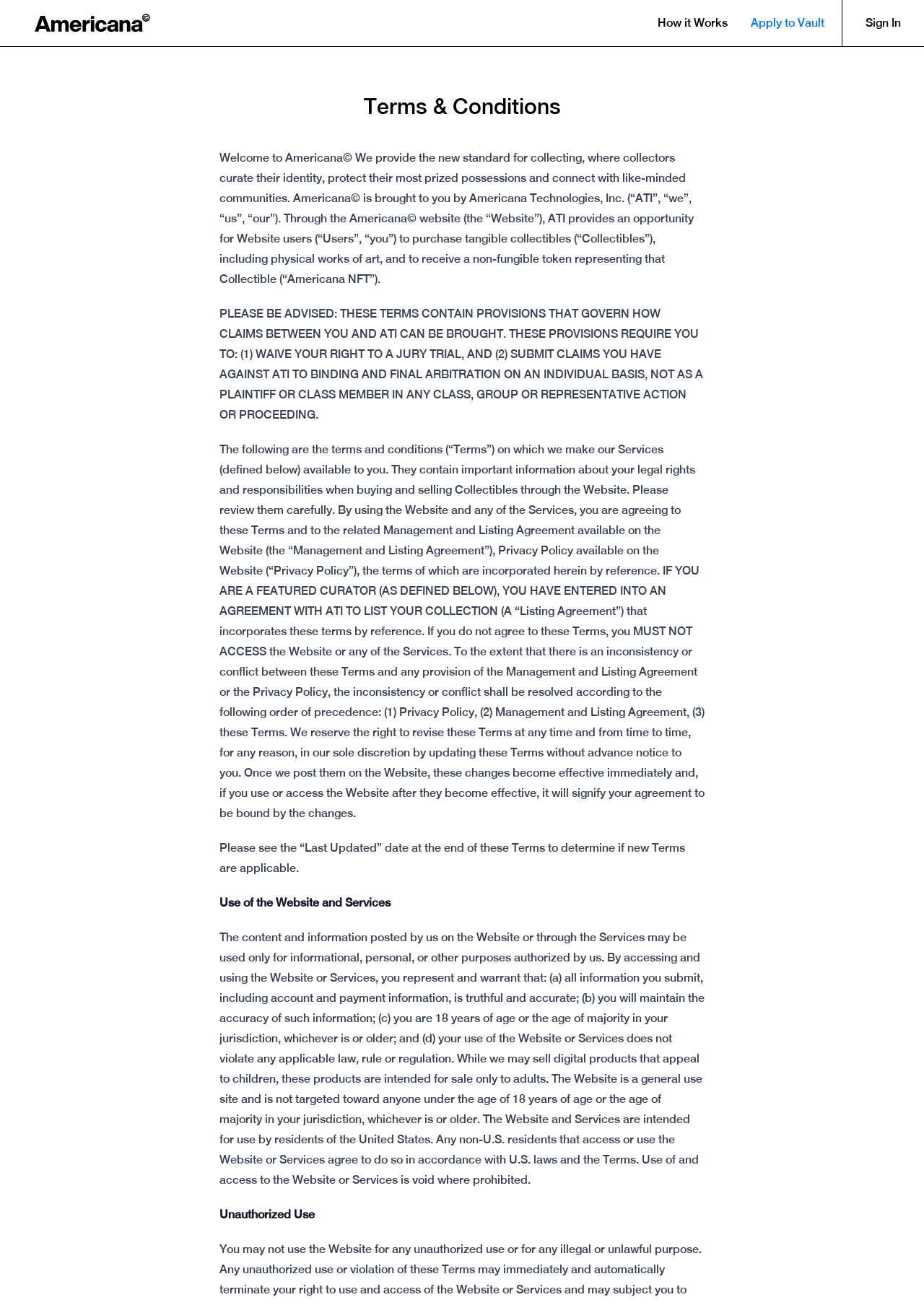Based on what you see in the screenshot, provide a thorough answer to this question: What happens if users do not agree to the Terms?

According to the webpage content, if users do not agree to the Terms, they must not access the website or any of the services. This implies that users must accept the Terms in order to use the website and its services.